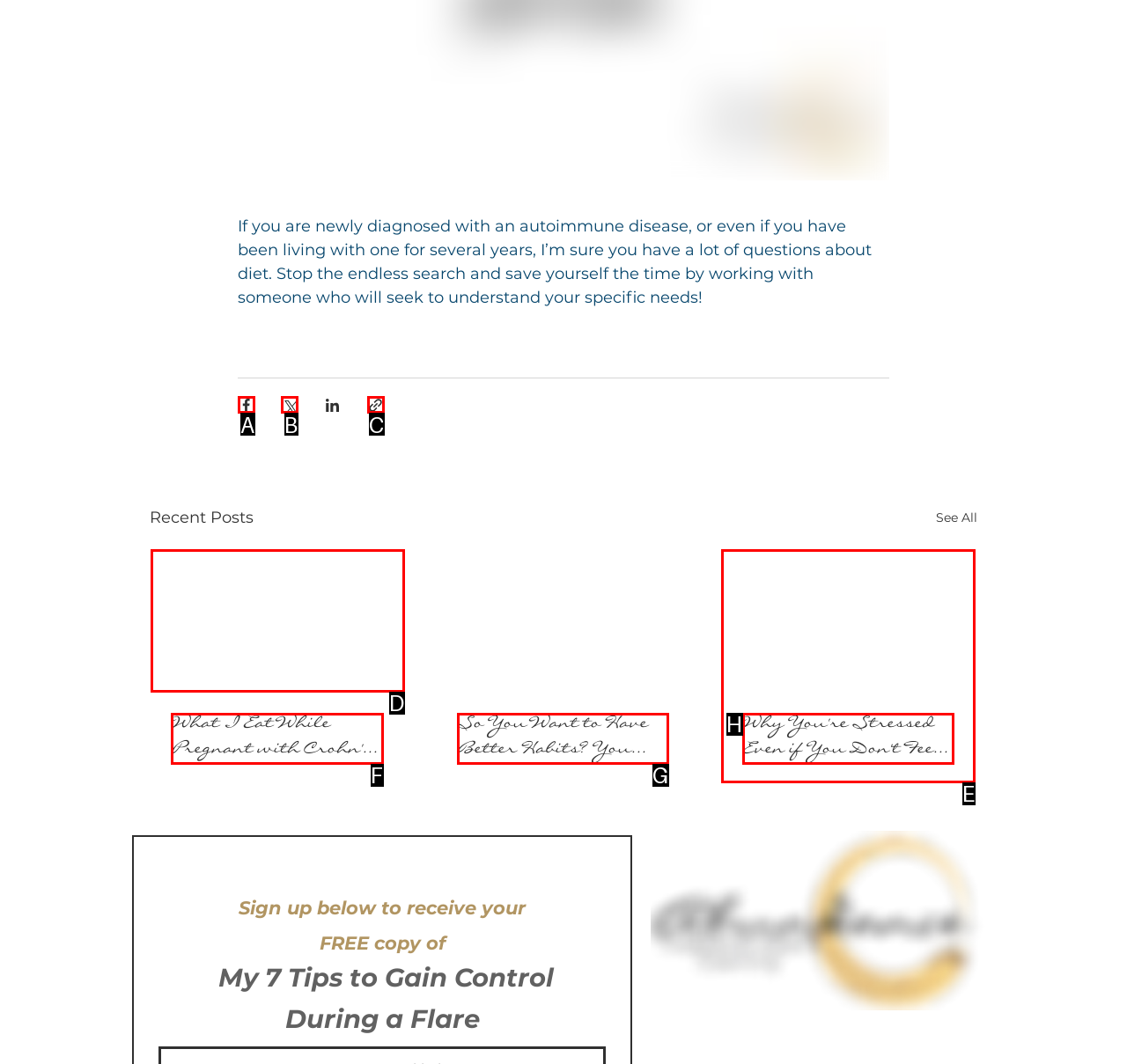Figure out which option to click to perform the following task: Read recent post 'What I Eat While Pregnant with Crohn's Disease'
Provide the letter of the correct option in your response.

F